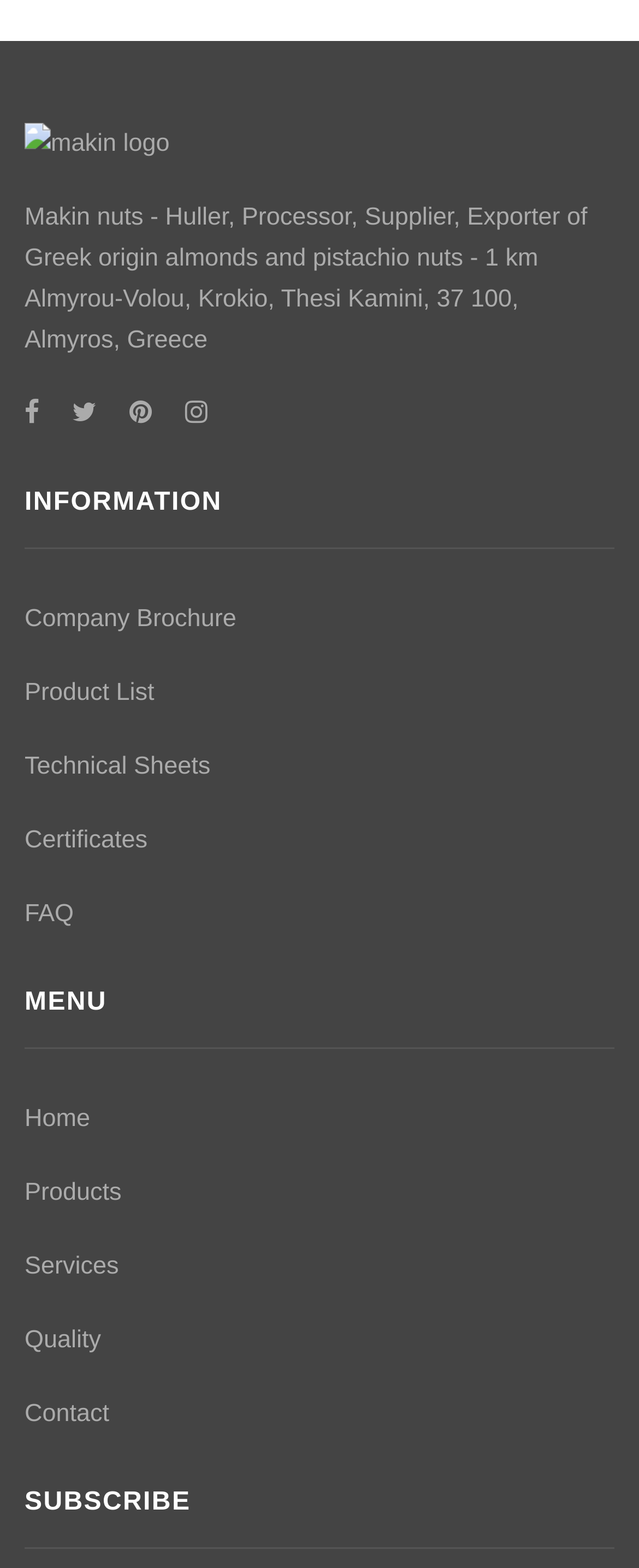Bounding box coordinates must be specified in the format (top-left x, top-left y, bottom-right x, bottom-right y). All values should be floating point numbers between 0 and 1. What are the bounding box coordinates of the UI element described as: Services

[0.038, 0.799, 0.186, 0.816]